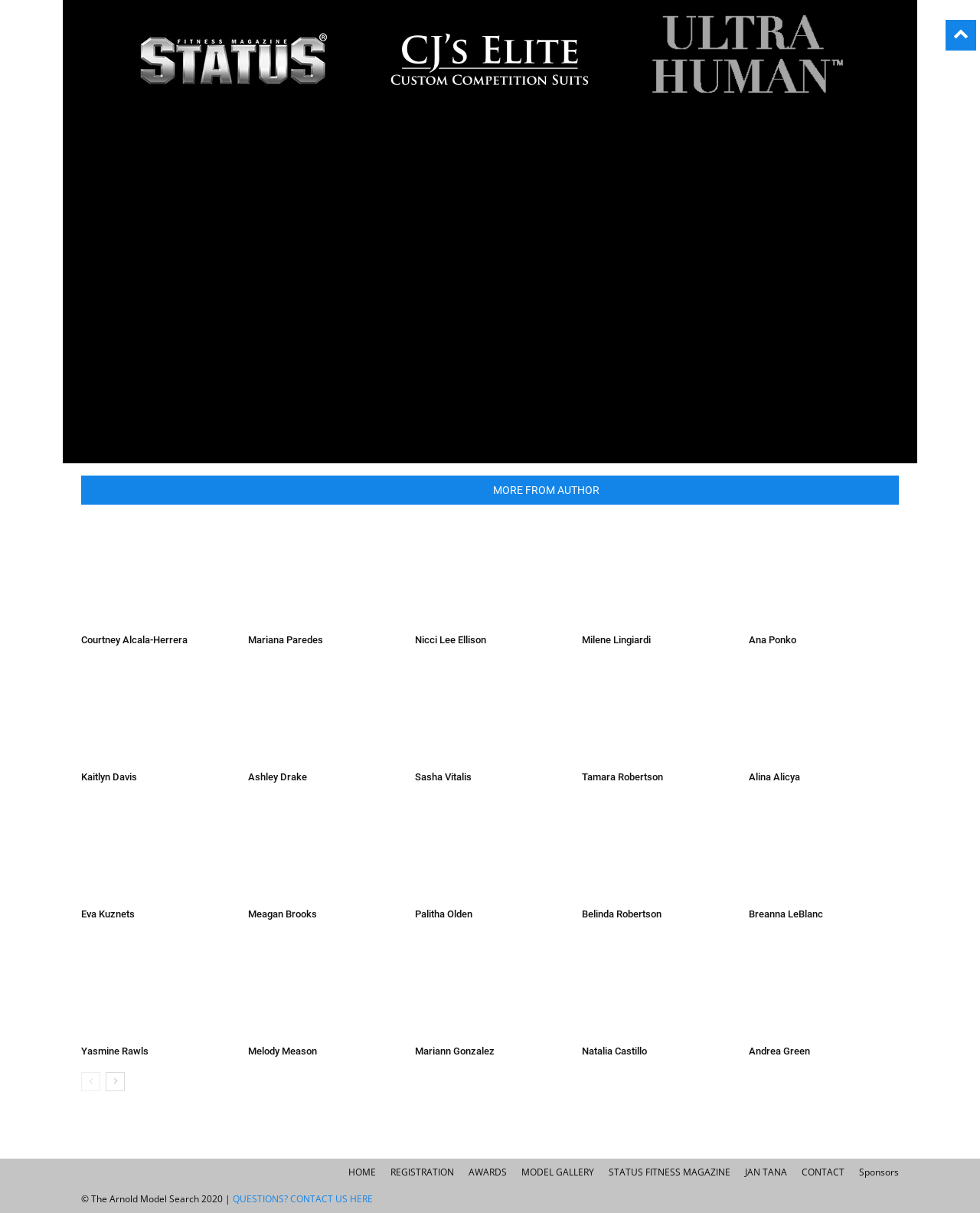What is the purpose of the 'RELATED ARTICLES MORE FROM AUTHOR' section?
Based on the visual, give a brief answer using one word or a short phrase.

Displaying related articles